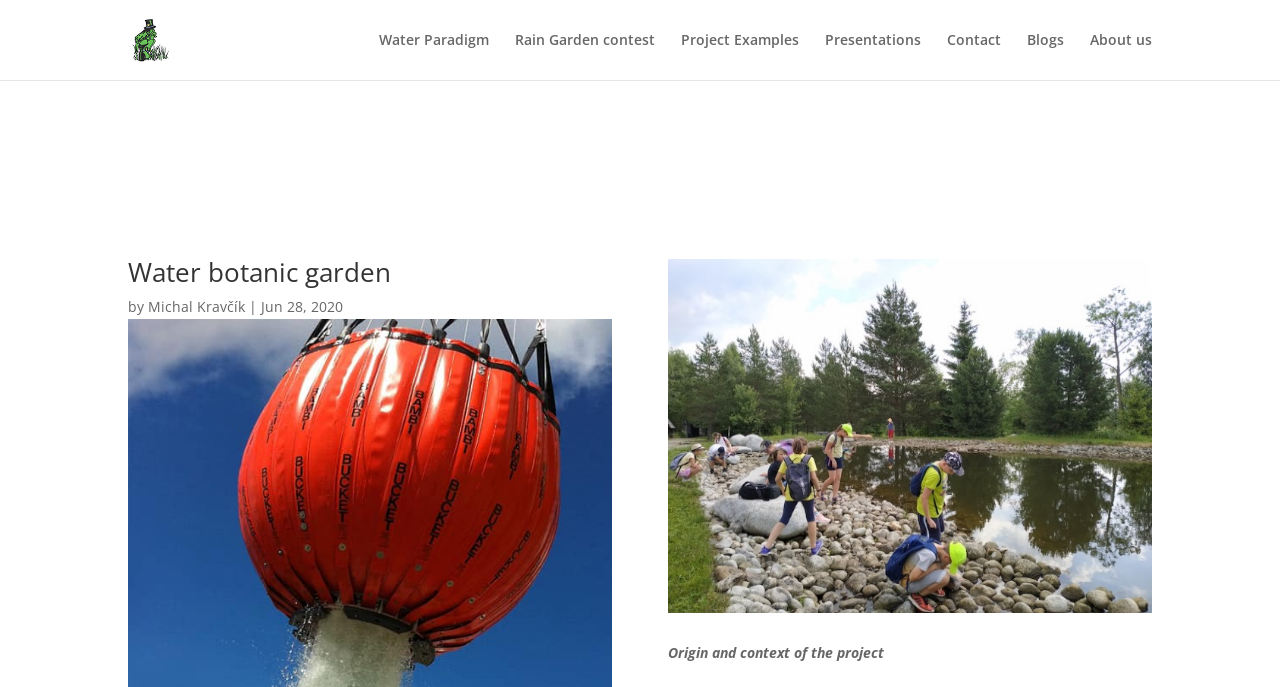How many links are there on the top navigation bar?
Please provide a single word or phrase answer based on the image.

7